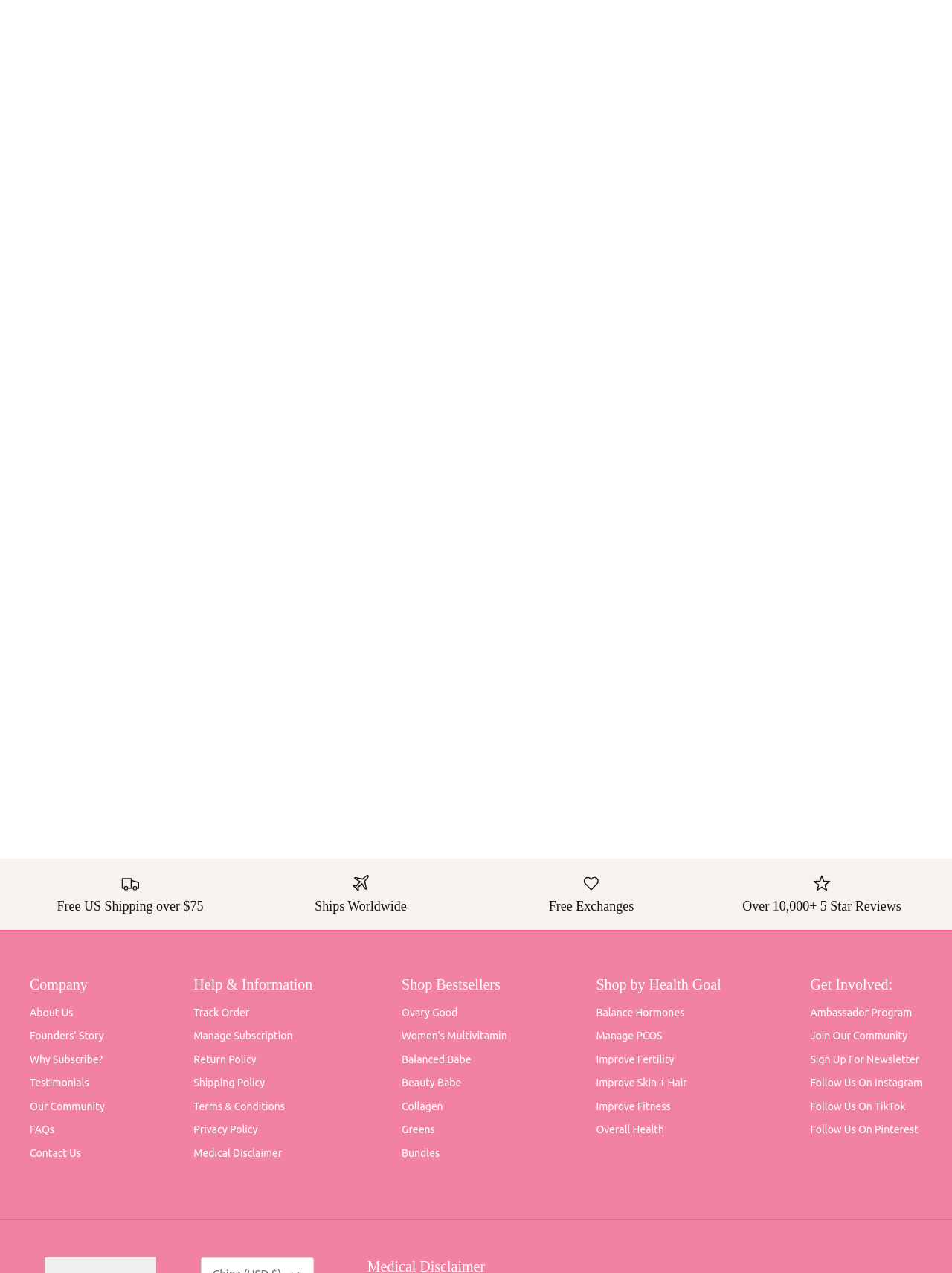Determine the bounding box coordinates of the area to click in order to meet this instruction: "Visit About Us page".

[0.031, 0.79, 0.077, 0.8]